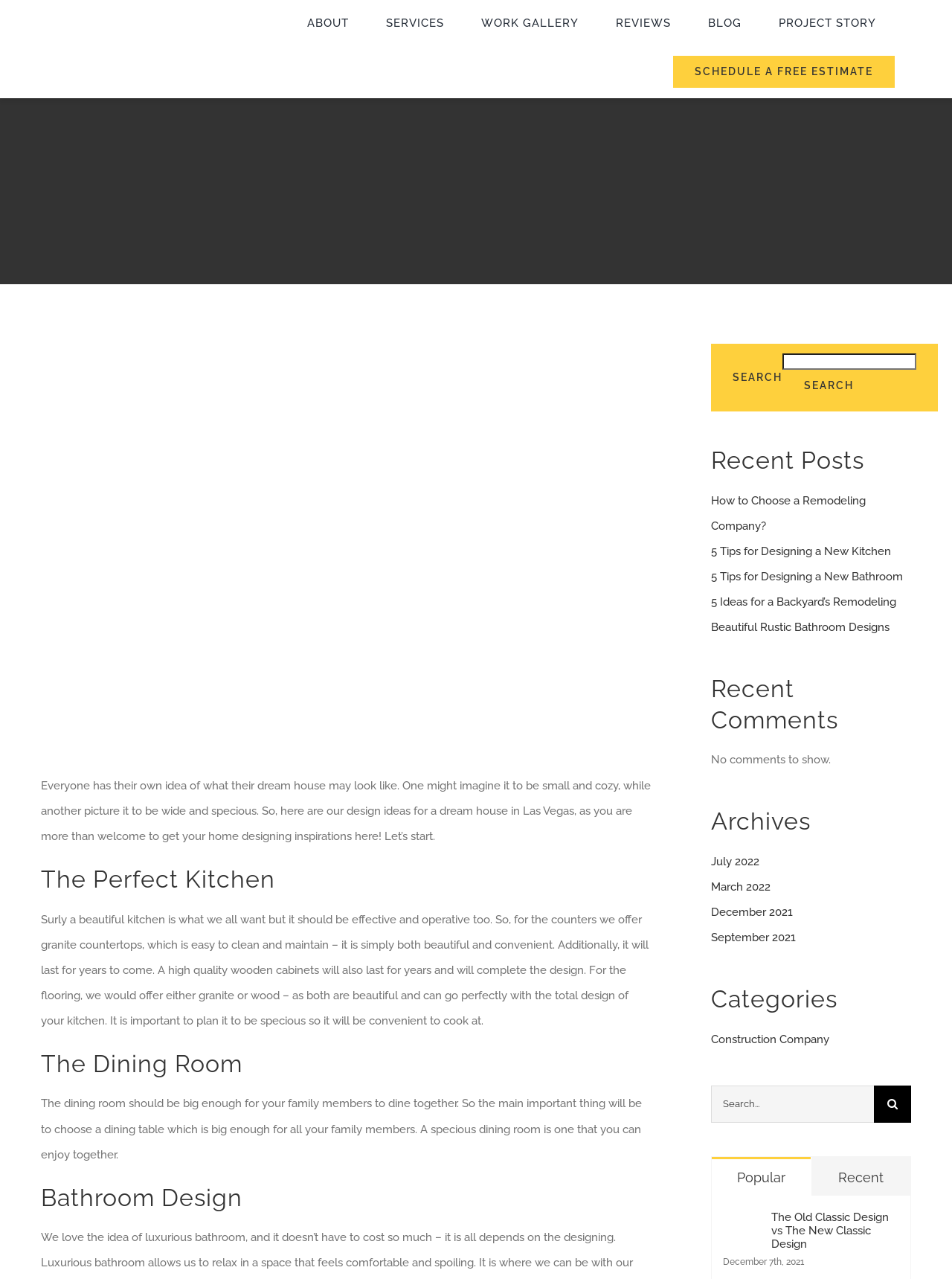Utilize the details in the image to give a detailed response to the question: What is the purpose of the search bar?

The search bar is located at the top right corner of the webpage, and it has a placeholder text 'SEARCH'. This suggests that the purpose of the search bar is to allow users to search for specific content within the website.